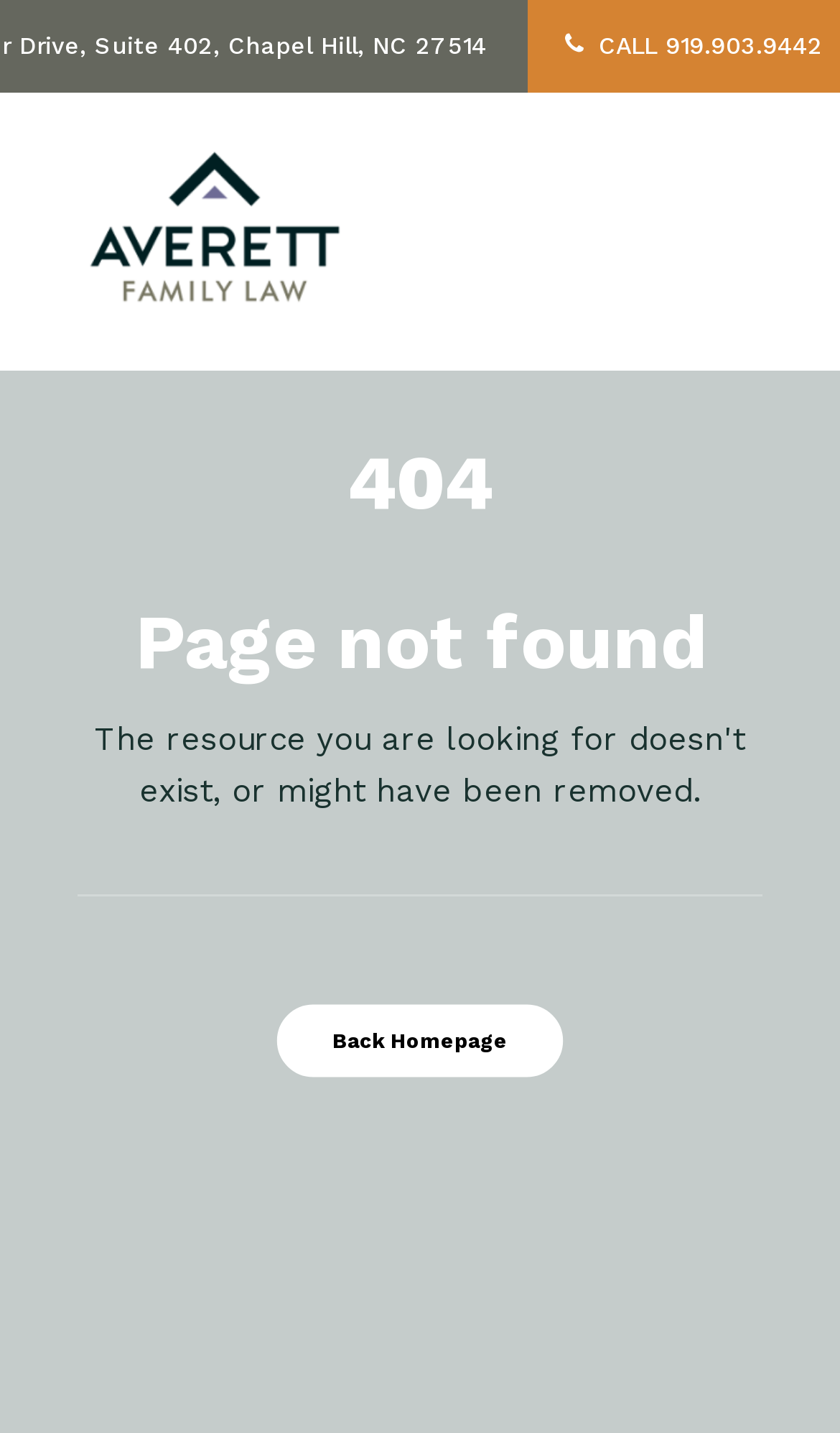Locate the bounding box coordinates of the clickable element to fulfill the following instruction: "contact us". Provide the coordinates as four float numbers between 0 and 1 in the format [left, top, right, bottom].

[0.415, 0.521, 0.585, 0.564]